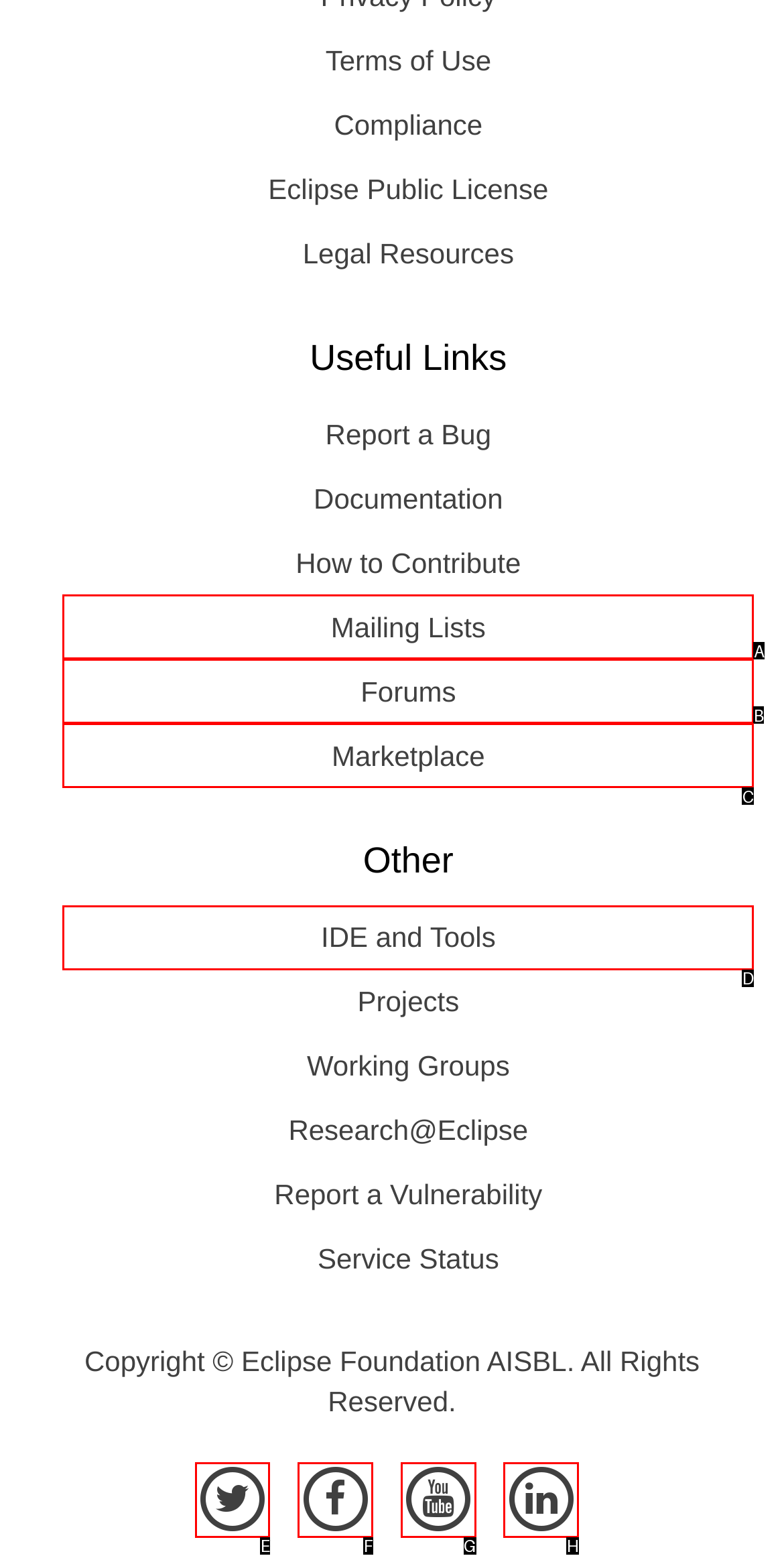Based on the element description: Marketplace, choose the HTML element that matches best. Provide the letter of your selected option.

C